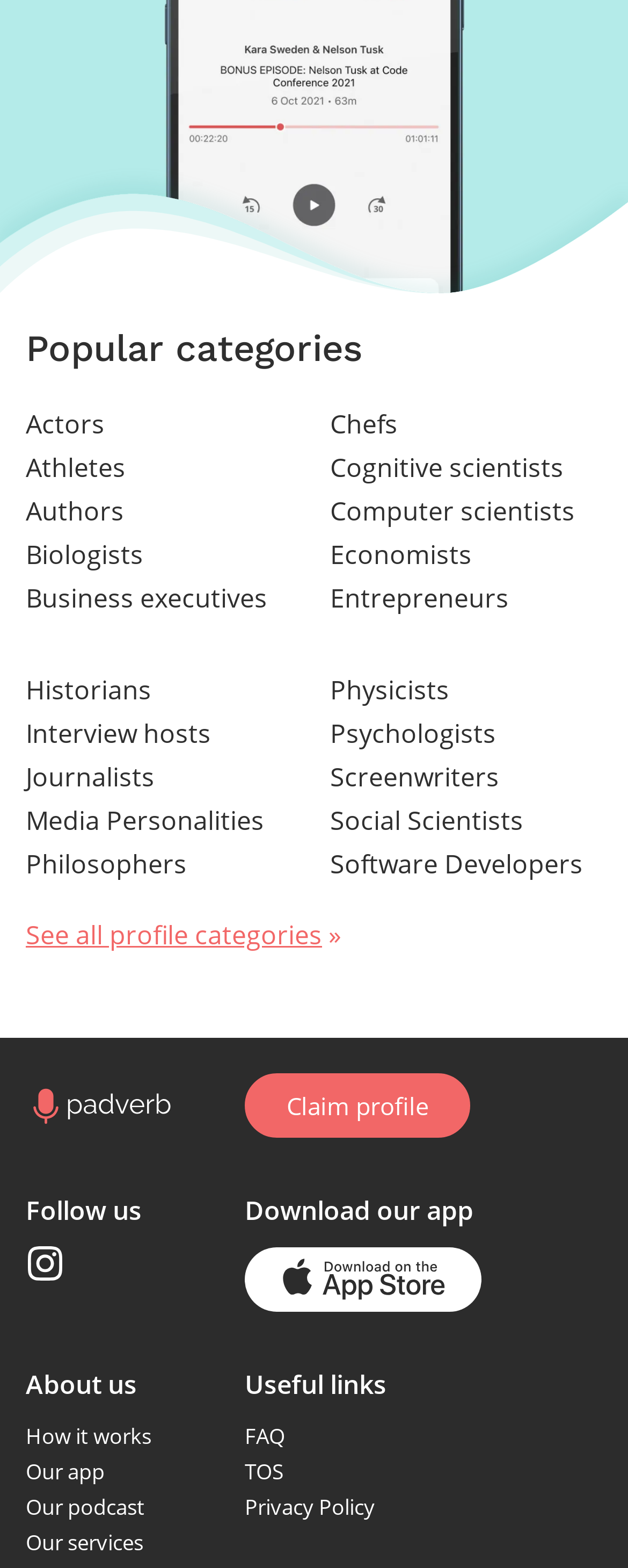Provide the bounding box coordinates of the HTML element this sentence describes: "our app". The bounding box coordinates consist of four float numbers between 0 and 1, i.e., [left, top, right, bottom].

[0.6, 0.761, 0.754, 0.783]